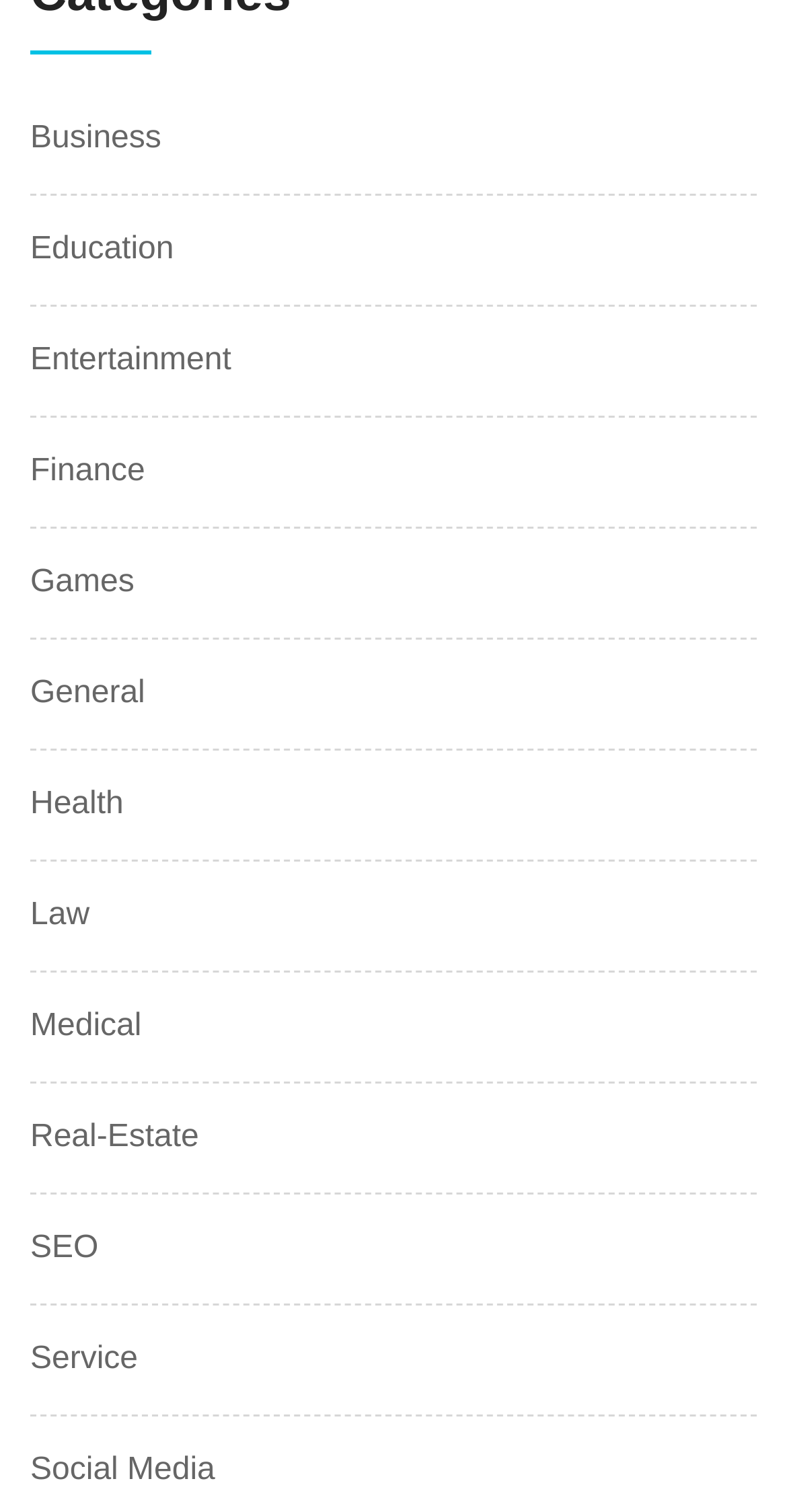Please determine the bounding box coordinates of the section I need to click to accomplish this instruction: "Access Finance".

[0.038, 0.3, 0.184, 0.322]